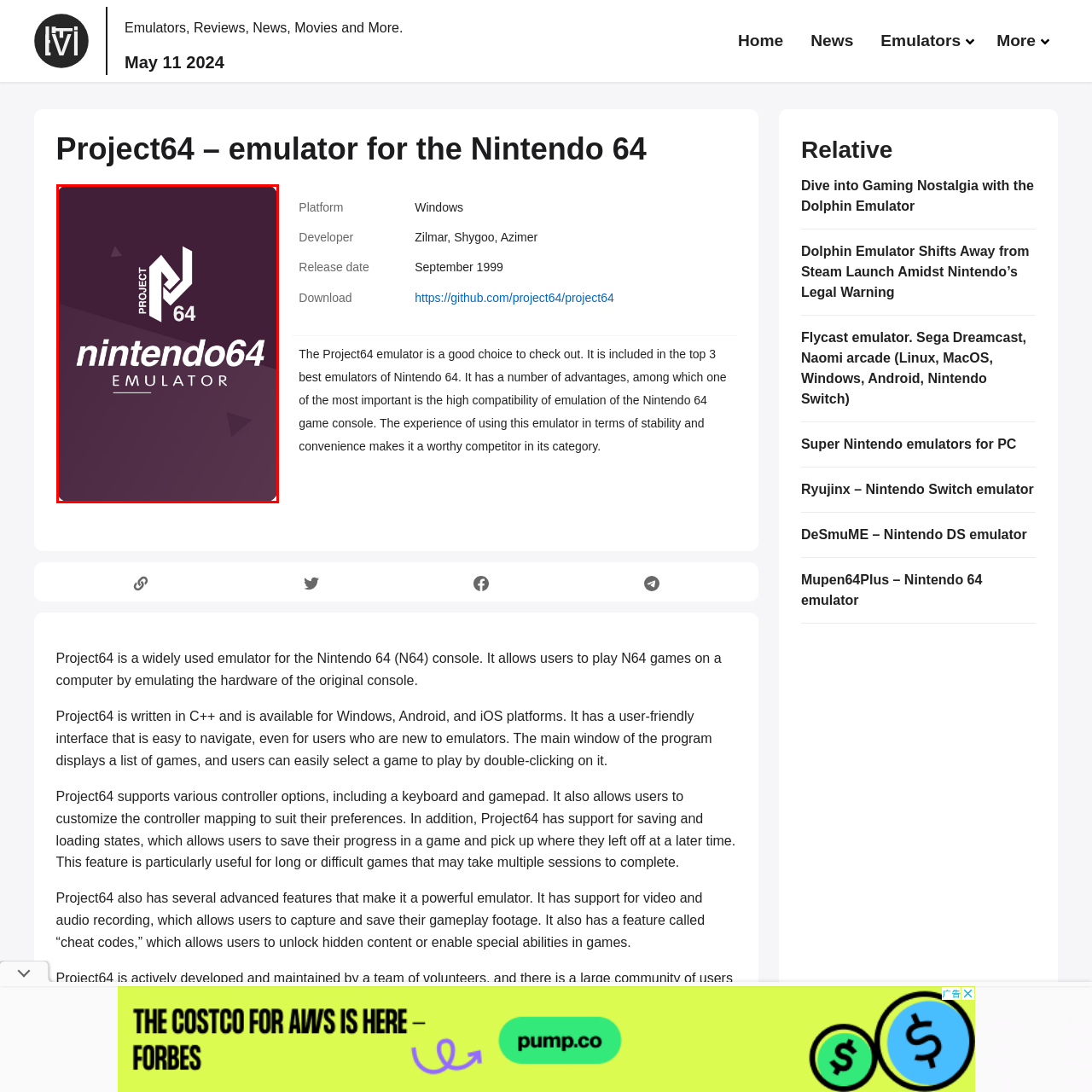Elaborate on the scene depicted inside the red bounding box.

The image showcases the branding of the Project64 emulator, a popular software designed for playing Nintendo 64 games on various platforms. The design features a minimalist logo prominently displaying the stylized text "PROJECT 64" in bold, white lettering, accompanied by the word "EMULATOR" in a sleek font towards the bottom. The background is a rich gradient of purple tones, enhancing the modern and sophisticated aesthetic of the emulator's interface. This visual branding effectively communicates the emulator's purpose while appealing to retro gaming enthusiasts.